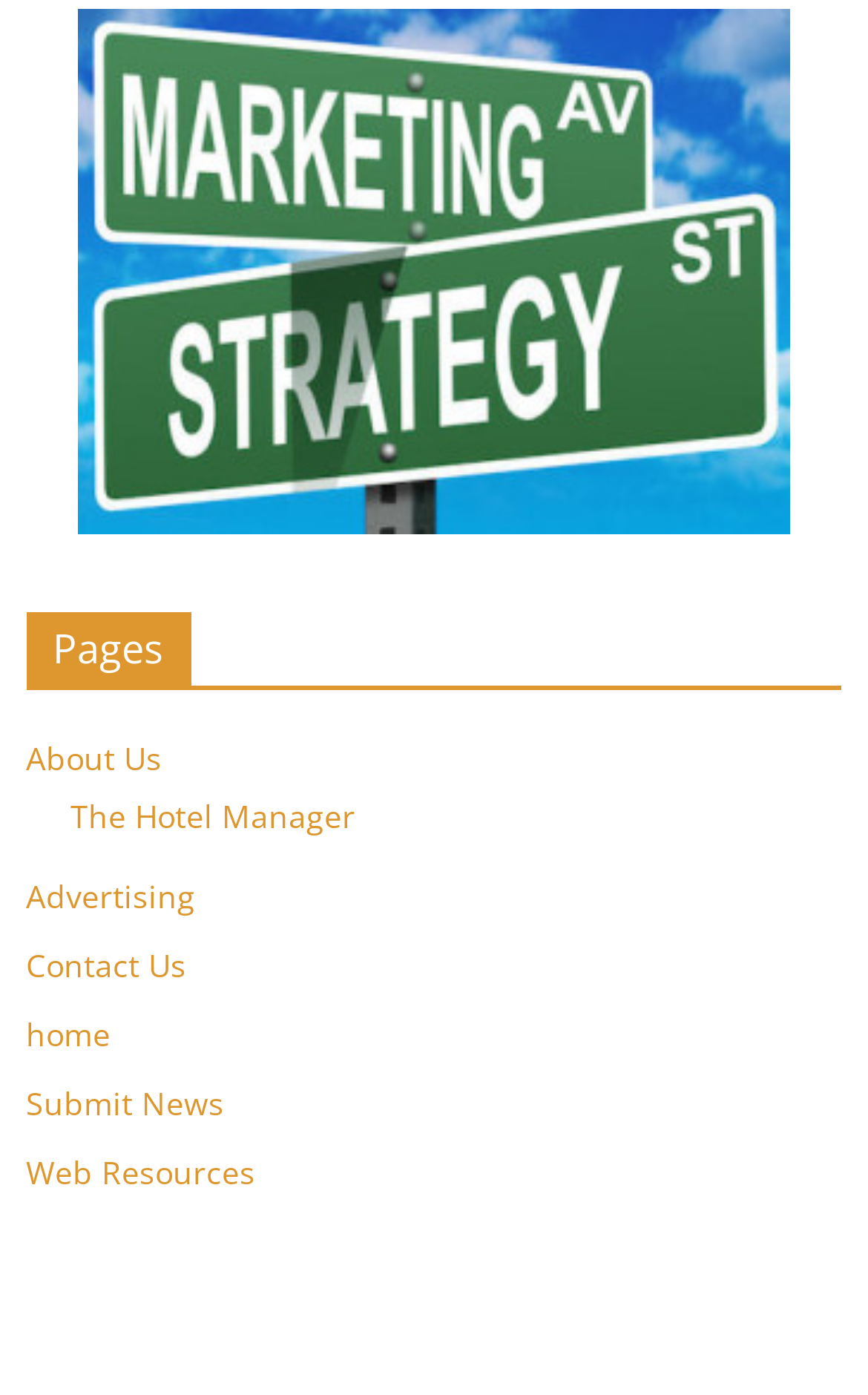Please identify the bounding box coordinates of the clickable area that will fulfill the following instruction: "Return to home". The coordinates should be in the format of four float numbers between 0 and 1, i.e., [left, top, right, bottom].

[0.03, 0.727, 0.127, 0.757]